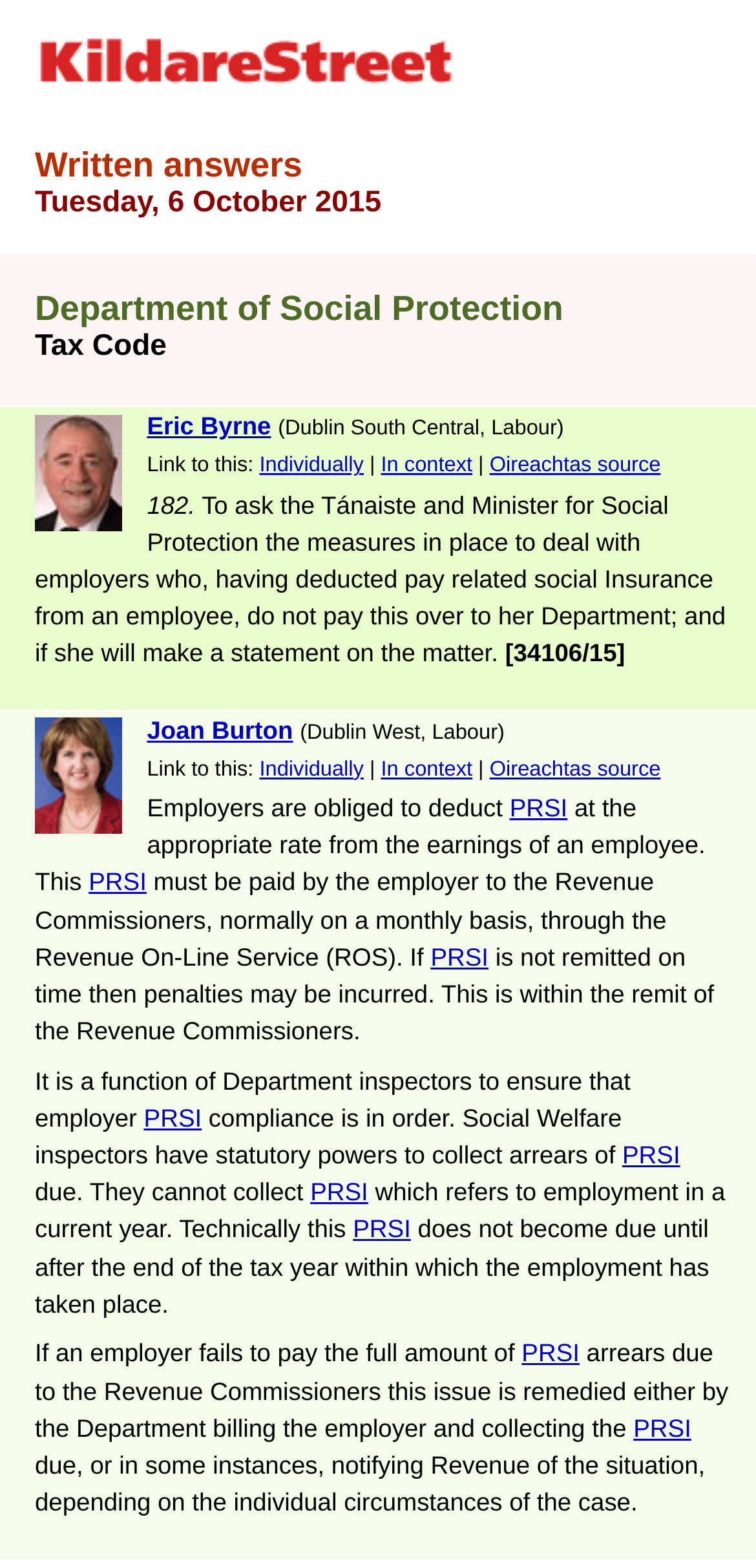What is the penalty for not paying PRSI on time?
Provide an in-depth answer to the question, covering all aspects.

I found the answer by looking at the text 'If PRSI is not remitted on time then penalties may be incurred.' which mentions the penalty for not paying PRSI on time.